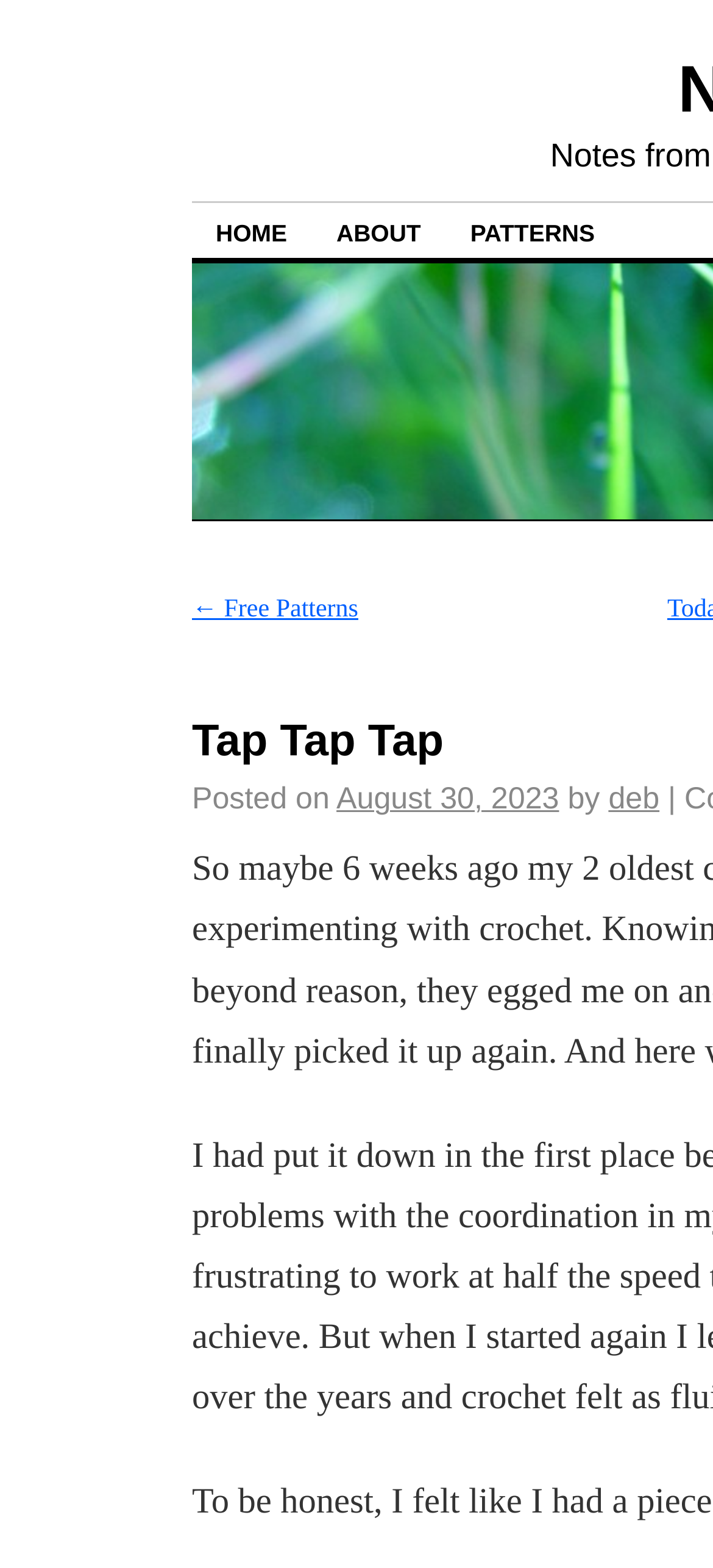Extract the heading text from the webpage.

Tap Tap Tap